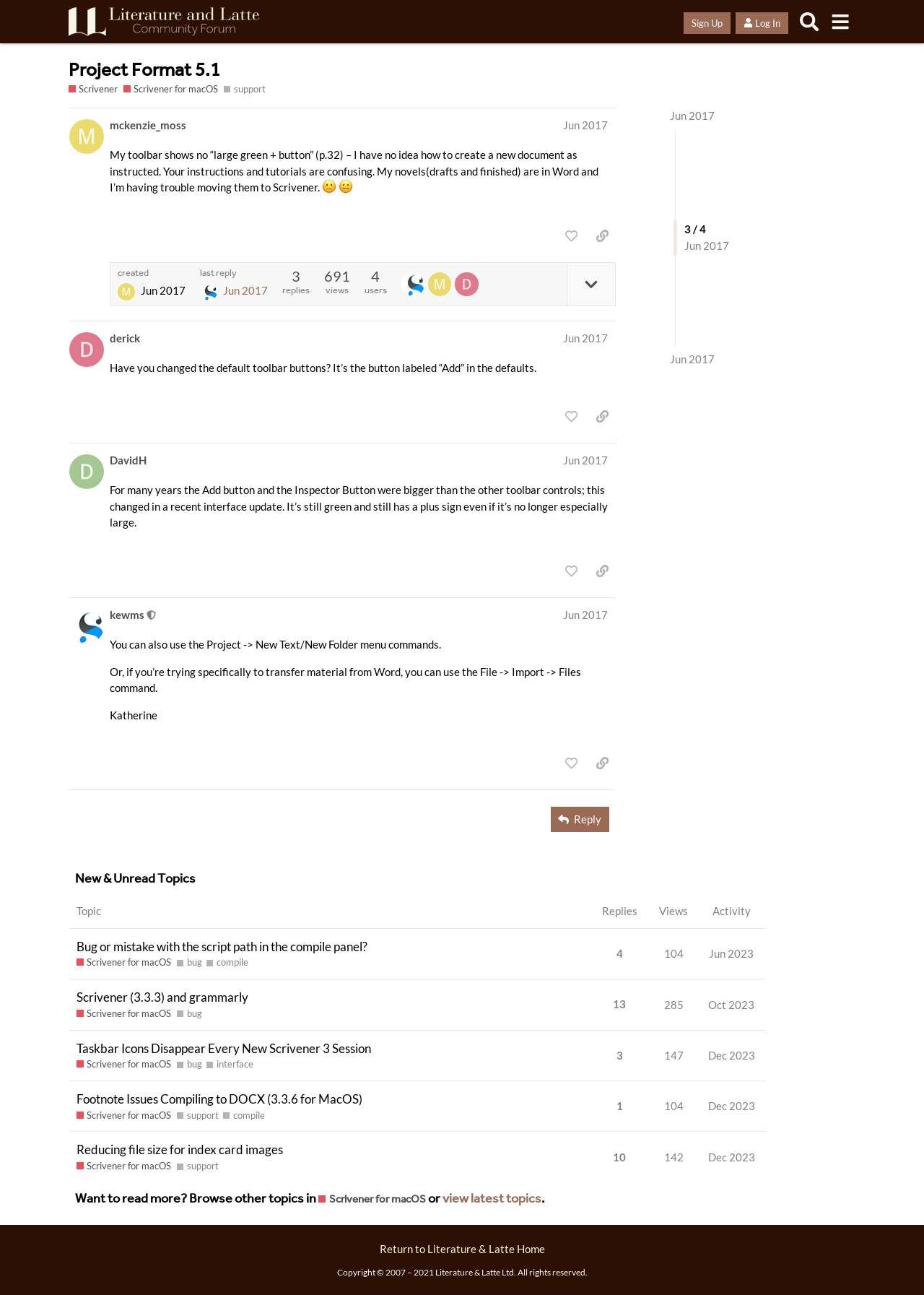Kindly determine the bounding box coordinates for the area that needs to be clicked to execute this instruction: "Search".

[0.859, 0.005, 0.892, 0.029]